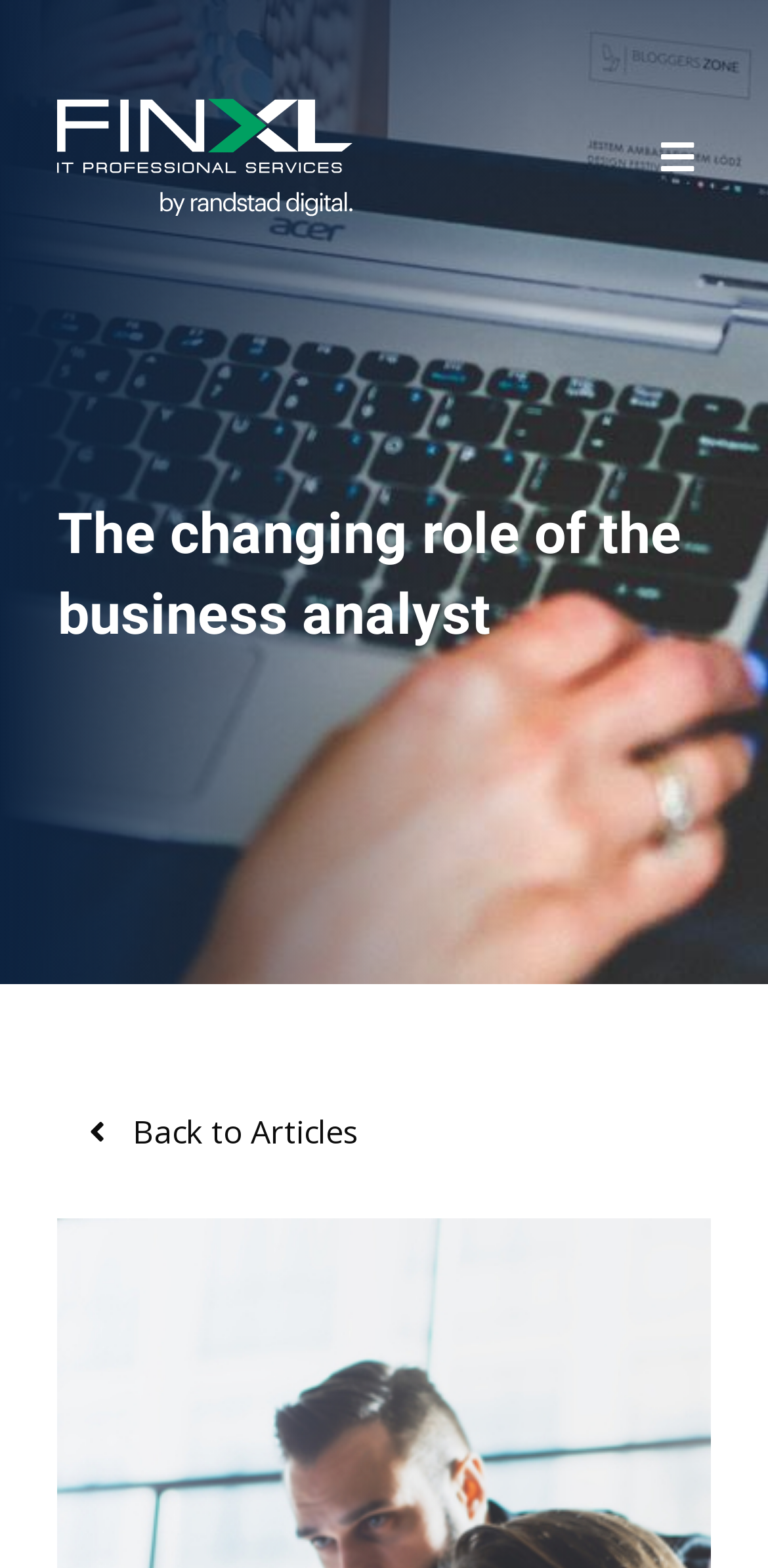For the following element description, predict the bounding box coordinates in the format (top-left x, top-left y, bottom-right x, bottom-right y). All values should be floating point numbers between 0 and 1. Description: Back to Articles

[0.116, 0.708, 0.884, 0.737]